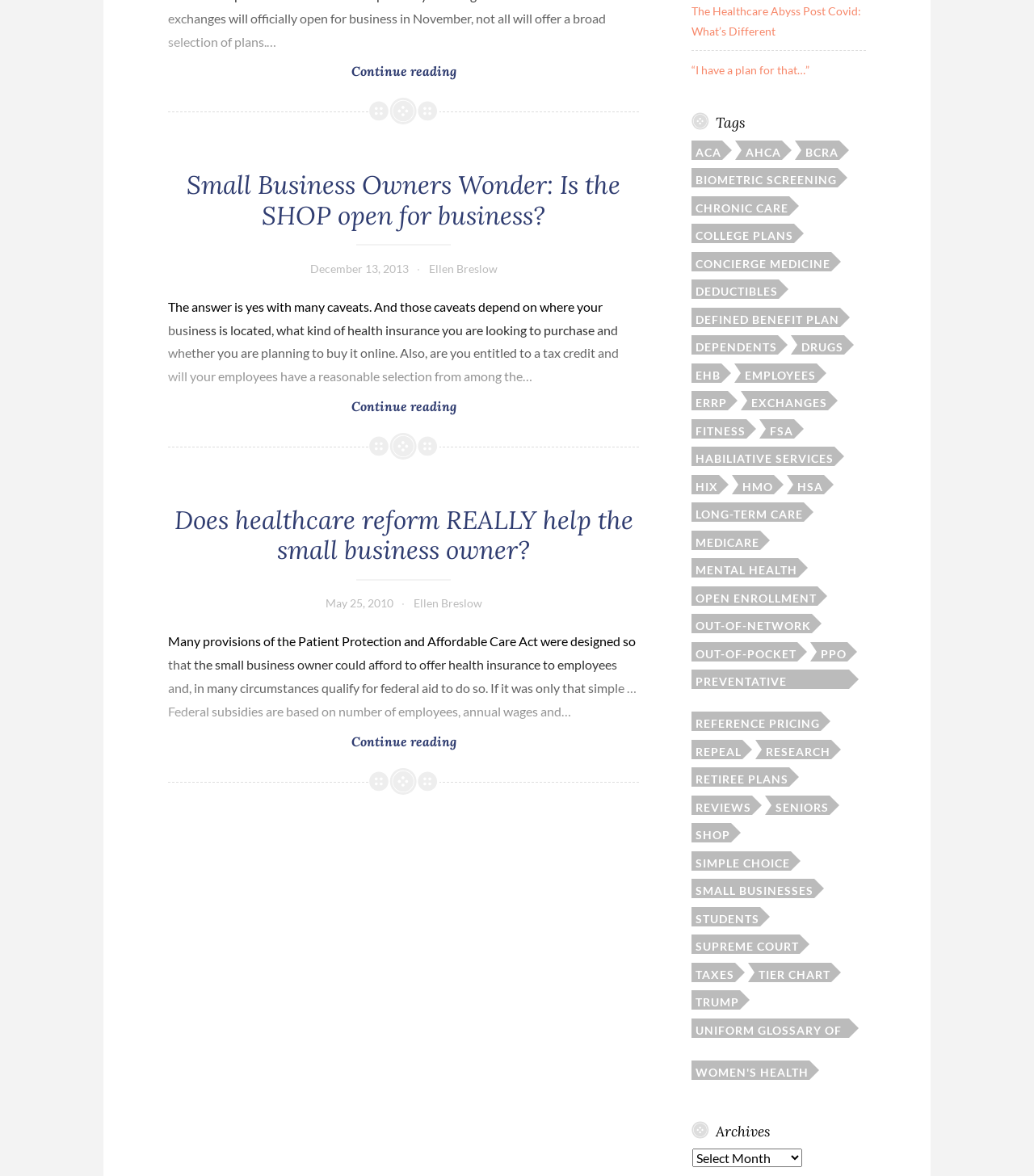What is the category of the tag 'biometric screening'?
Use the information from the screenshot to give a comprehensive response to the question.

I inferred the category of the tag 'biometric screening' as healthcare because it is related to medical or health-related topics, and it is listed under the 'Tags' section of the webpage.